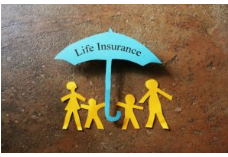How many figures are under the umbrella?
Please respond to the question thoroughly and include all relevant details.

The question asks about the number of figures under the umbrella. The caption states that there are 'four yellow figures symbolizing a family—two adults and two children', which are positioned under the umbrella, suggesting protection and support.